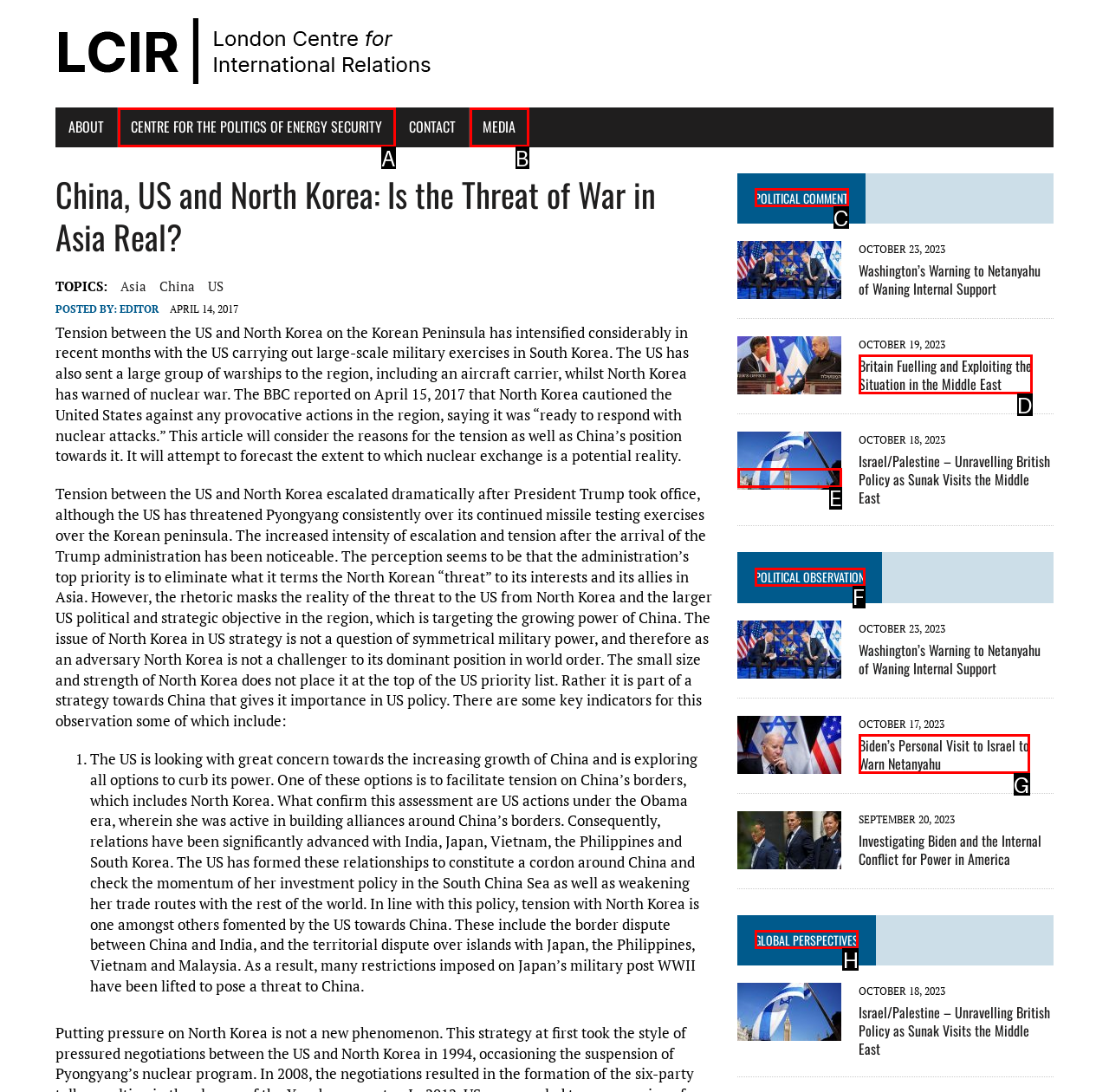Choose the letter that corresponds to the correct button to accomplish the task: click GLOBAL PERSPECTIVES link
Reply with the letter of the correct selection only.

H